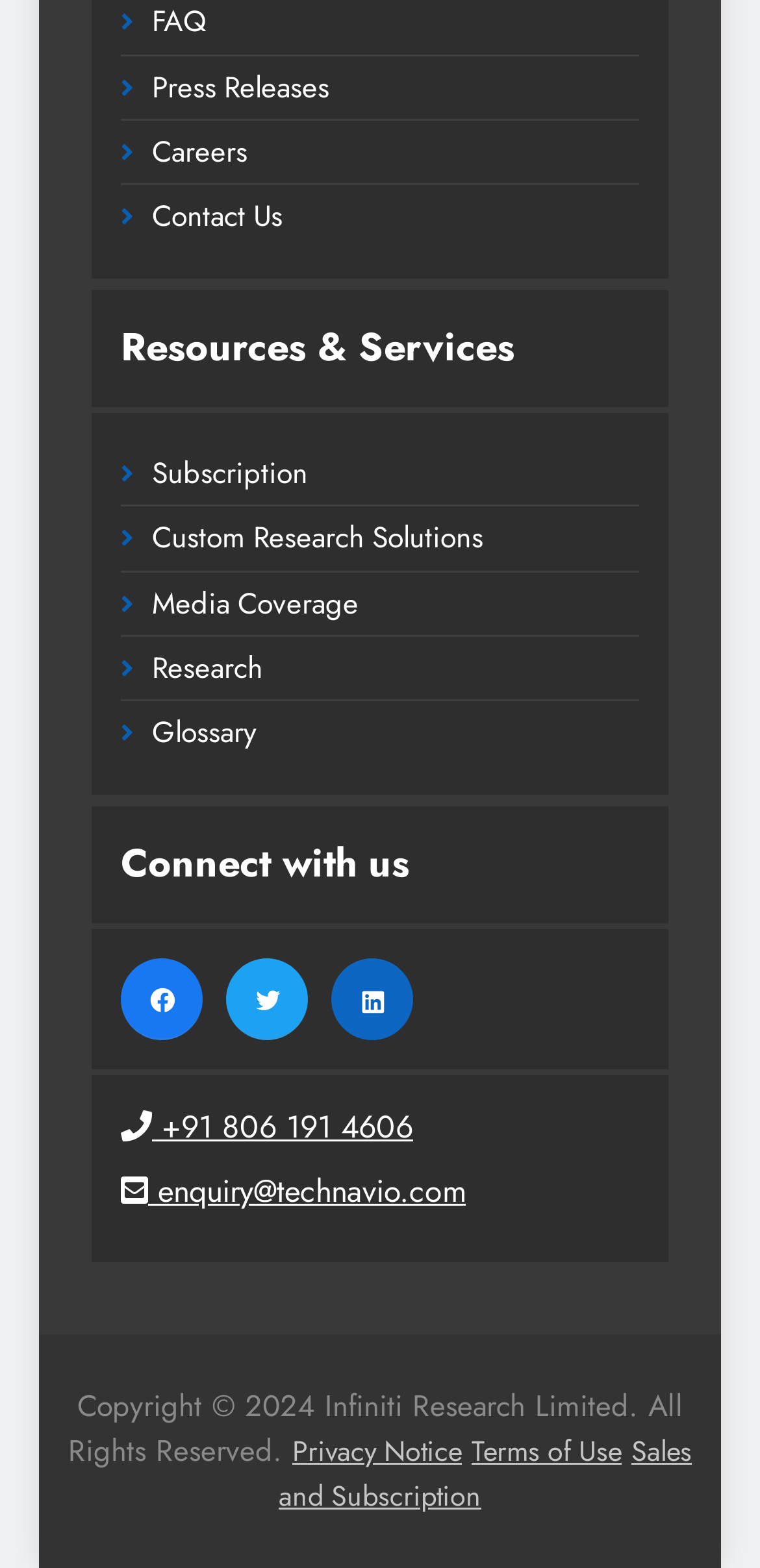Refer to the image and provide a thorough answer to this question:
What is the phone number for enquiry?

In the bottom section of the webpage, I found a link with a phone icon and the number '+91 806 191 4606', which is likely the phone number for enquiries.